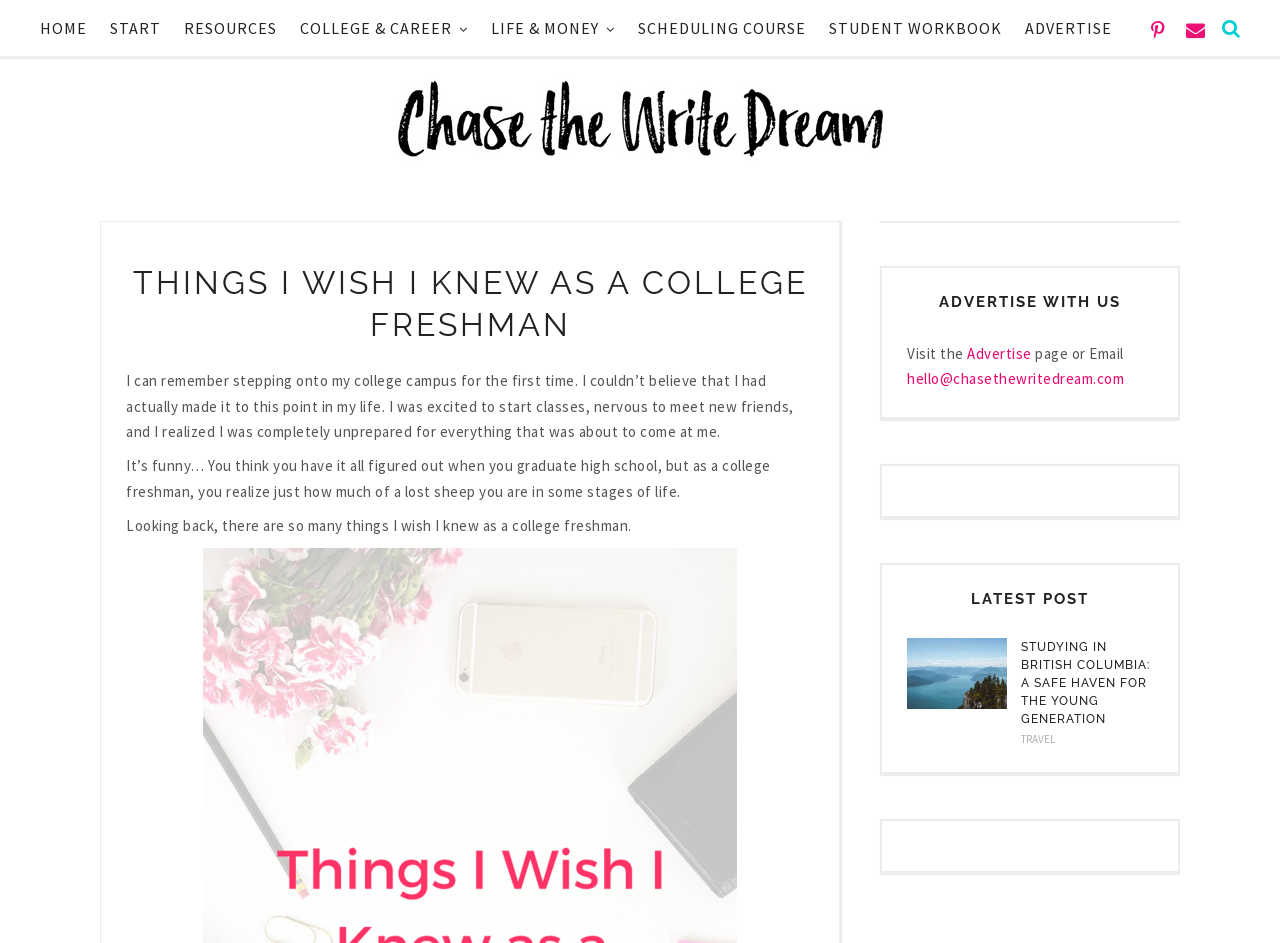Please identify the webpage's heading and generate its text content.

THINGS I WISH I KNEW AS A COLLEGE FRESHMAN